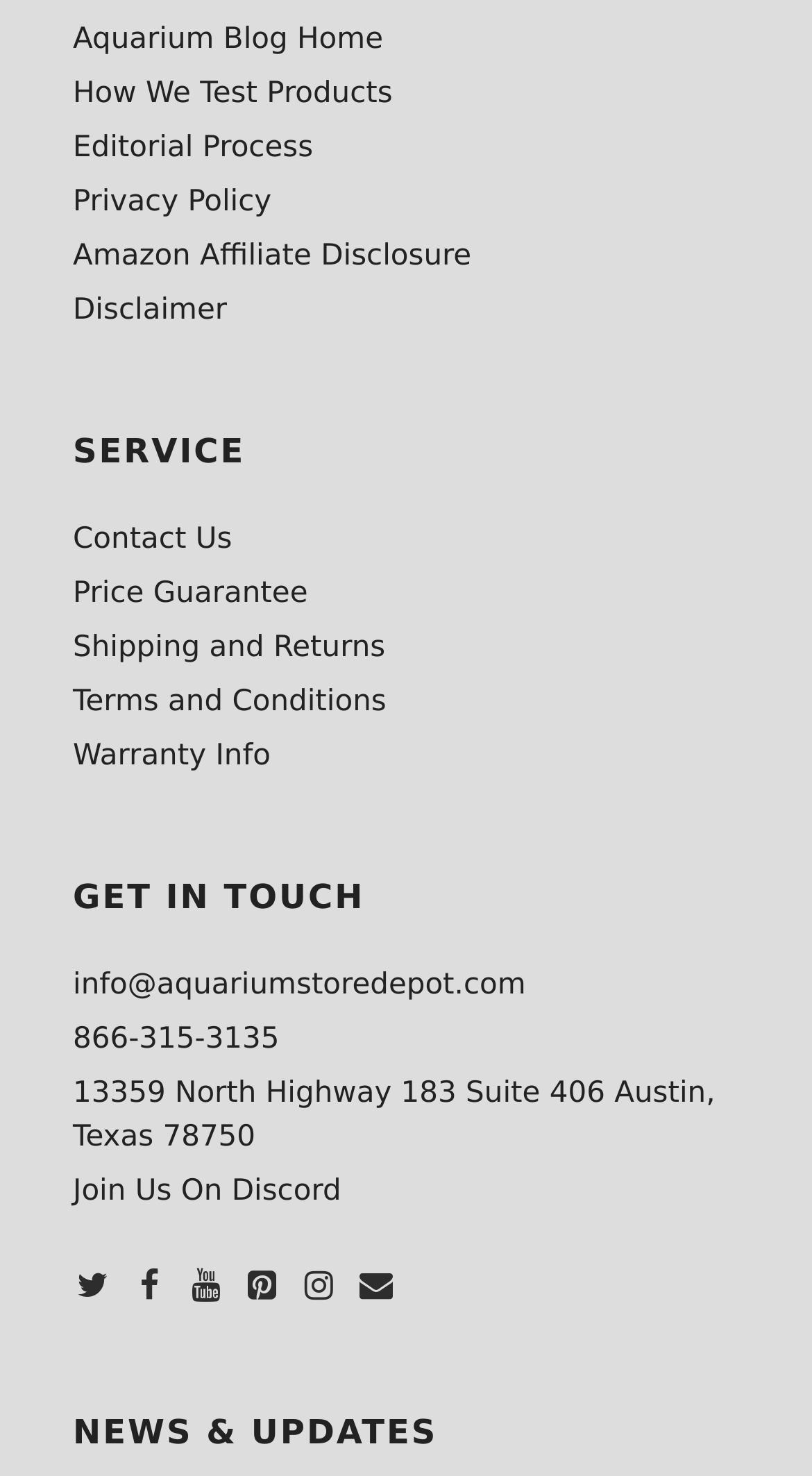How many social media platforms are linked?
Based on the image, please offer an in-depth response to the question.

There are five social media platforms linked on the webpage: Twitter, Facebook, YouTube, Pinterest, and Instagram.